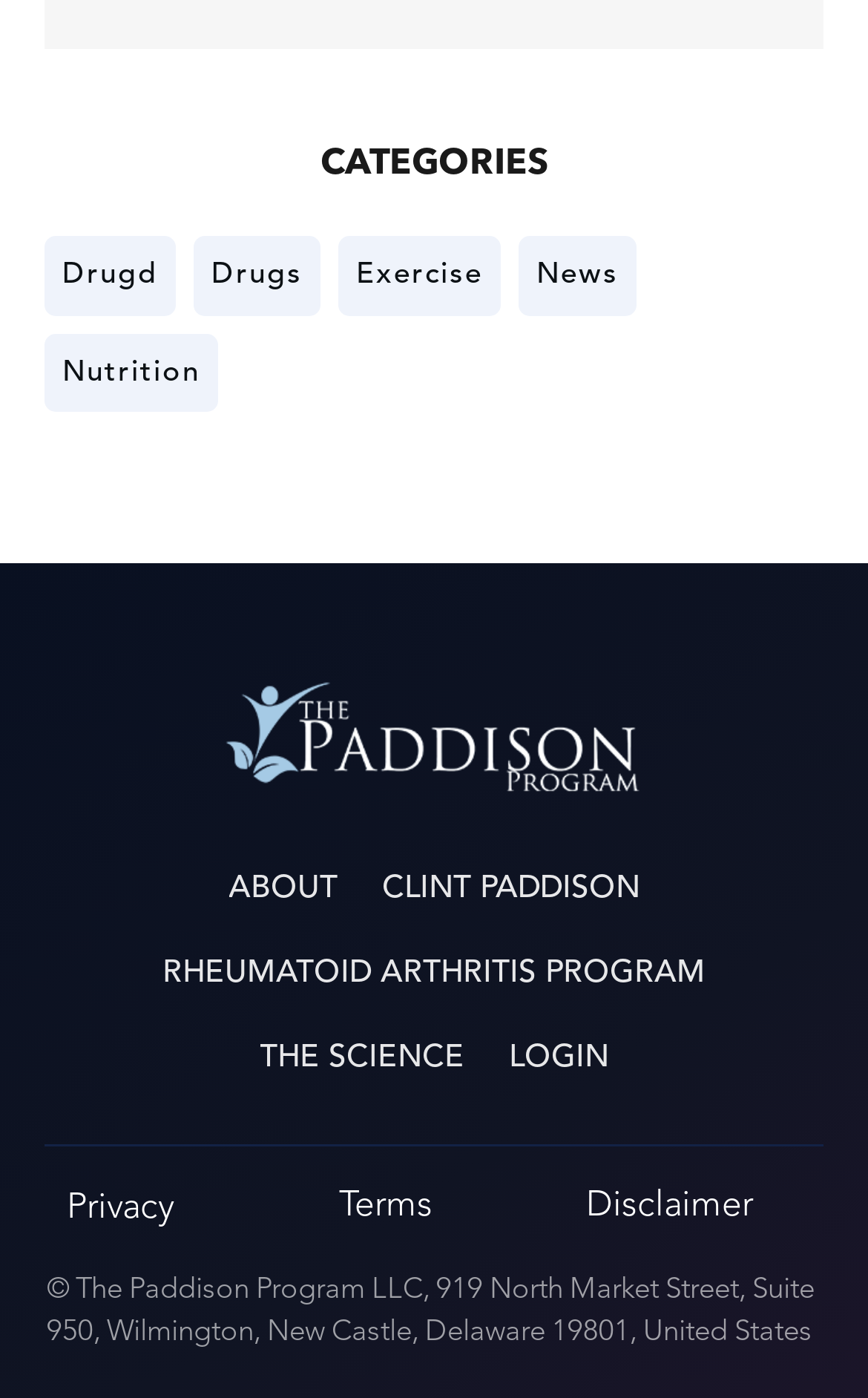Locate the bounding box of the UI element with the following description: "The Science".

[0.299, 0.735, 0.535, 0.779]